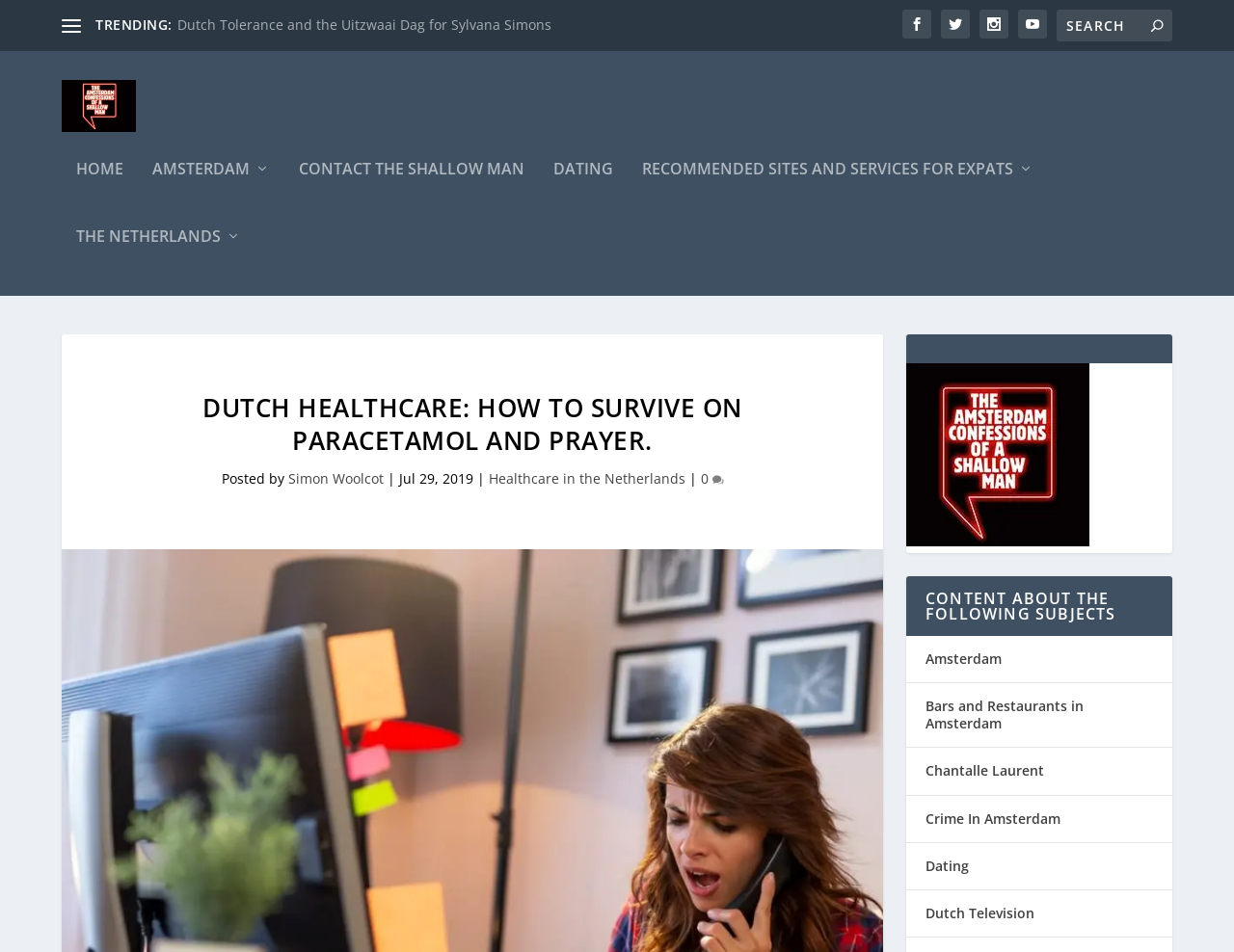Find the bounding box coordinates of the clickable region needed to perform the following instruction: "Check the comment count". The coordinates should be provided as four float numbers between 0 and 1, i.e., [left, top, right, bottom].

[0.568, 0.503, 0.586, 0.522]